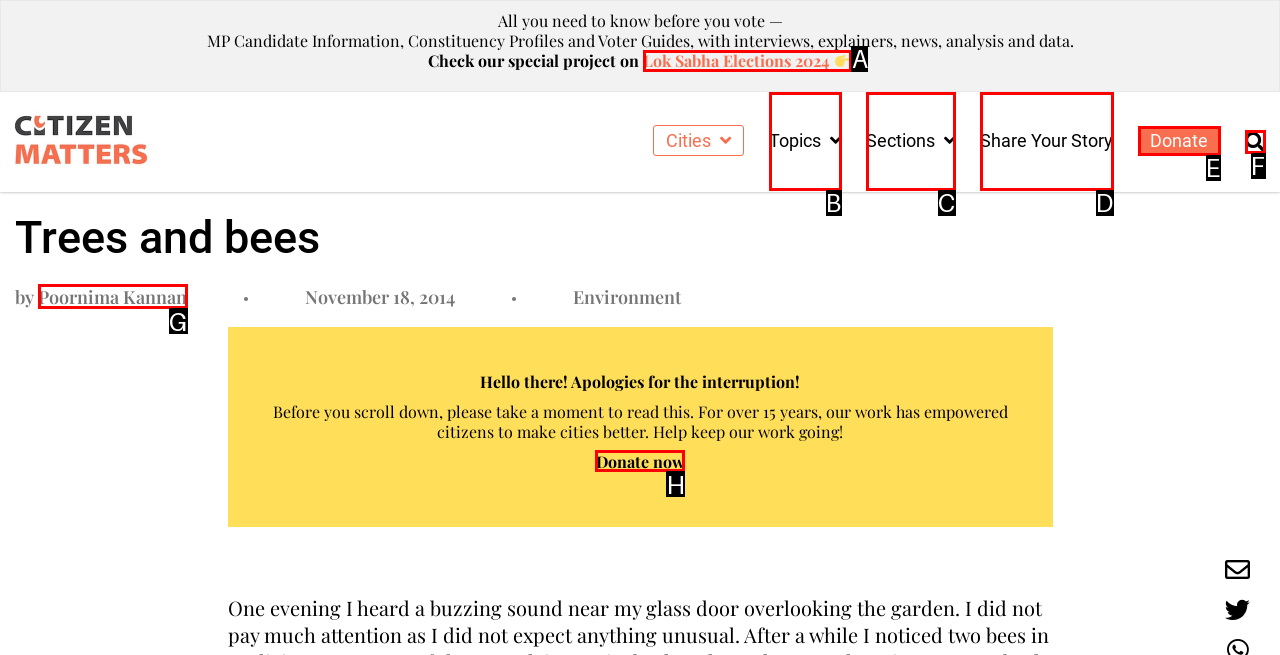From the options presented, which lettered element matches this description: Donate now
Reply solely with the letter of the matching option.

H